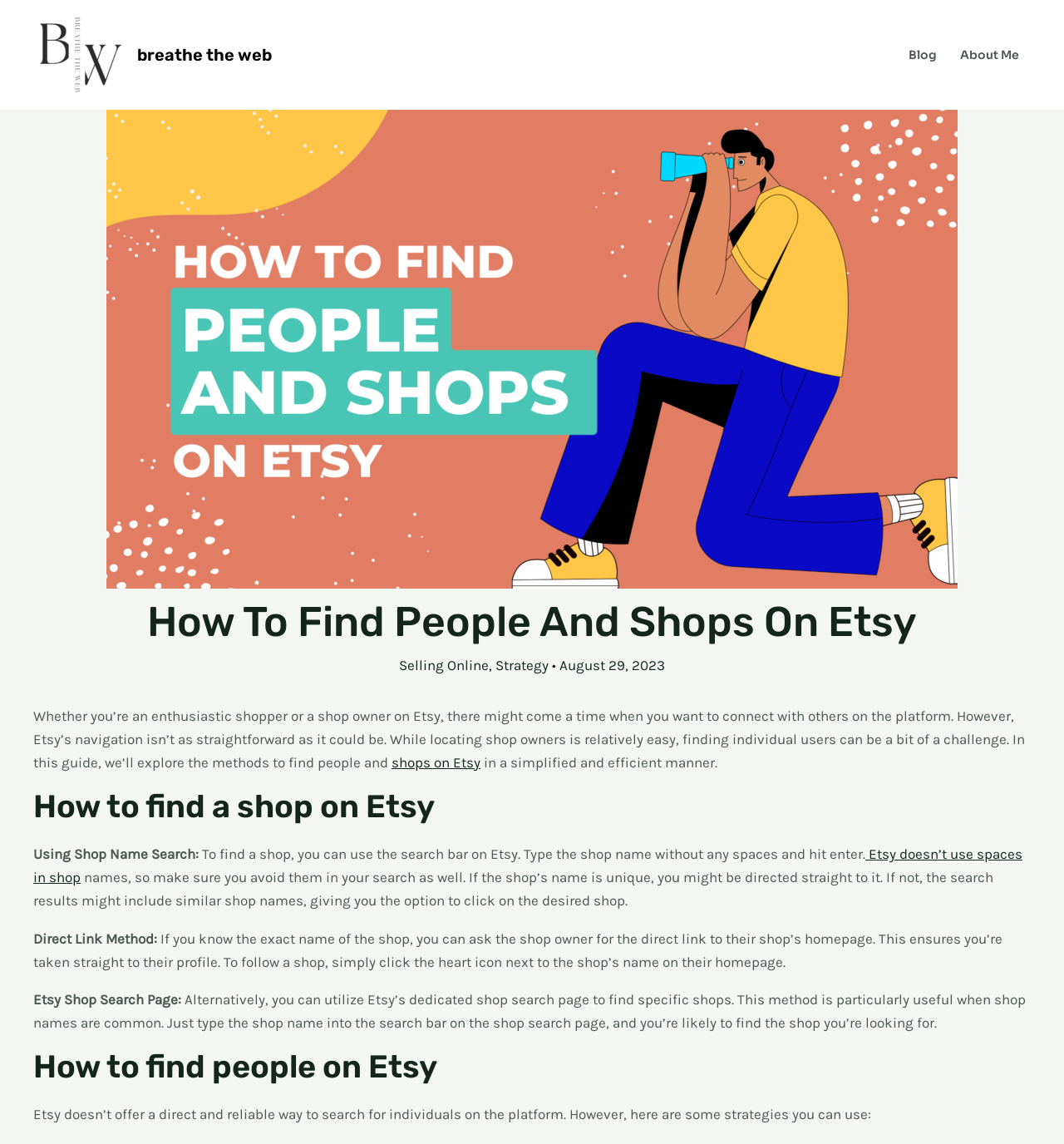Can you directly search for individuals on Etsy?
Respond to the question with a well-detailed and thorough answer.

According to the webpage, Etsy doesn't offer a direct and reliable way to search for individuals on the platform, but there are some strategies you can use to find people on Etsy.